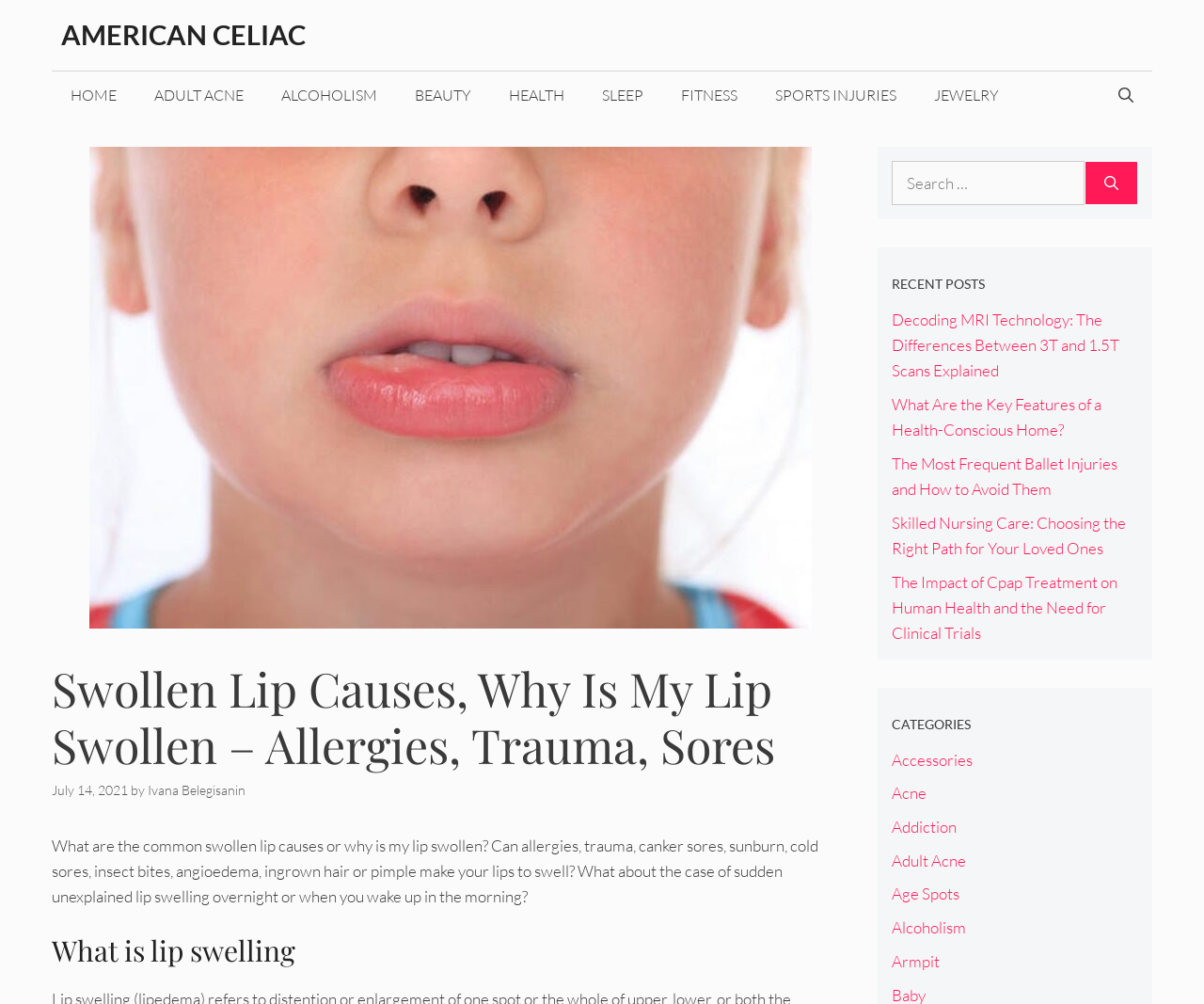Can you find the bounding box coordinates for the element that needs to be clicked to execute this instruction: "Go to the American Celiac homepage"? The coordinates should be given as four float numbers between 0 and 1, i.e., [left, top, right, bottom].

[0.051, 0.018, 0.254, 0.051]